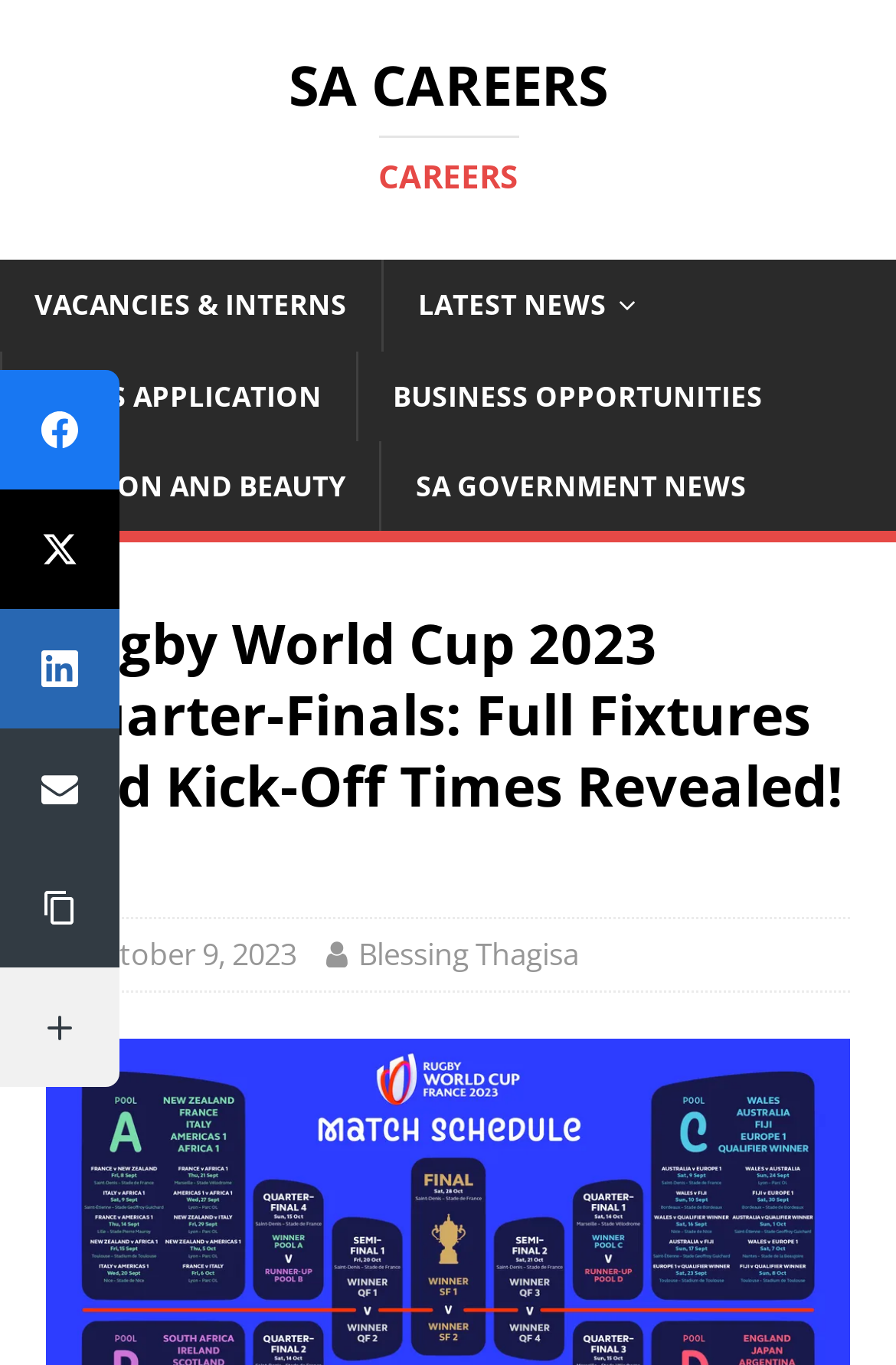Who is the author of the article?
Please provide a detailed and comprehensive answer to the question.

I found the author's name, 'Blessing Thagisa', mentioned in the article, specifically in the link 'Blessing Thagisa'.